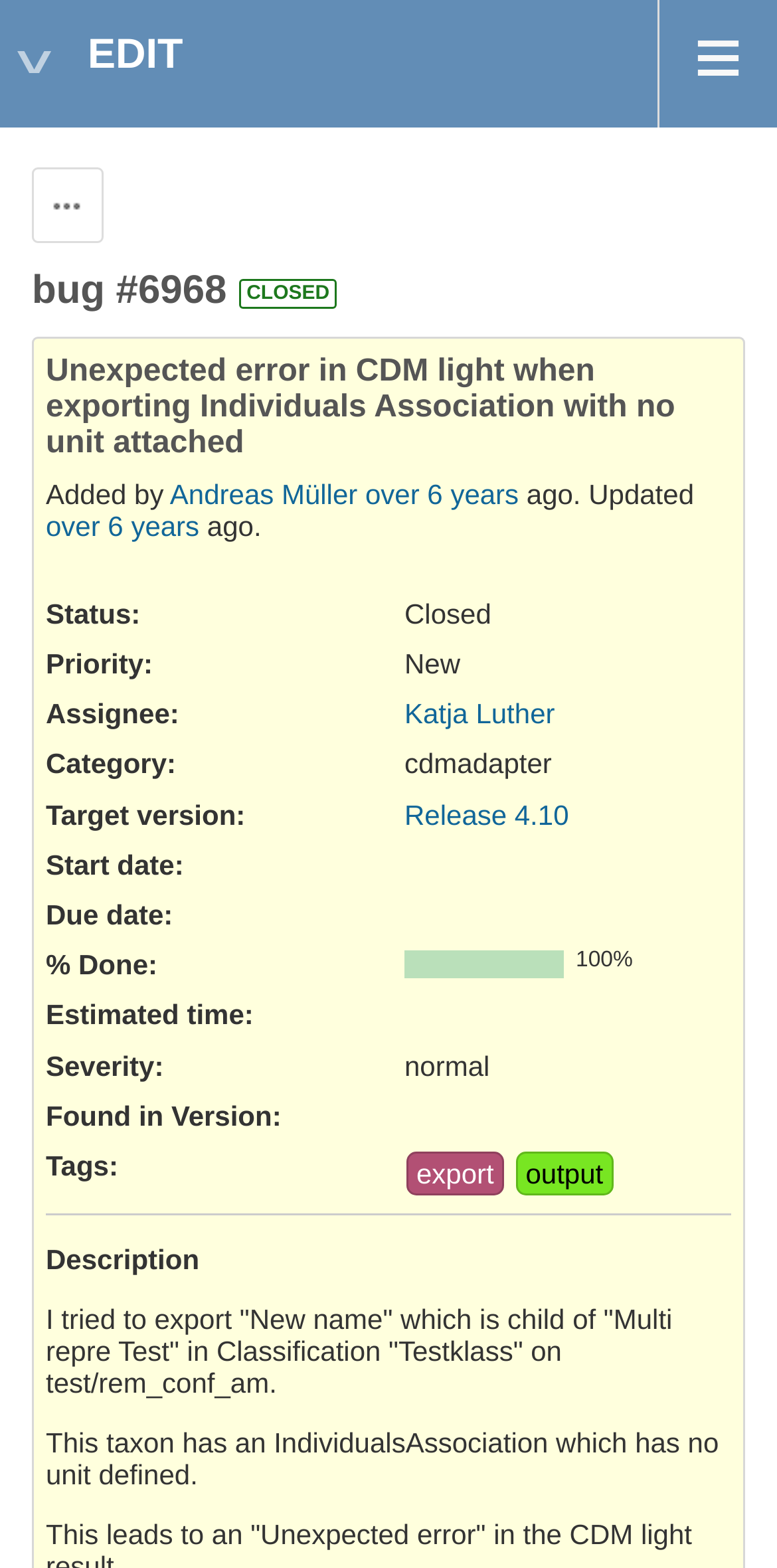What is the percentage of completion of bug #6968?
Look at the image and respond with a one-word or short phrase answer.

100%